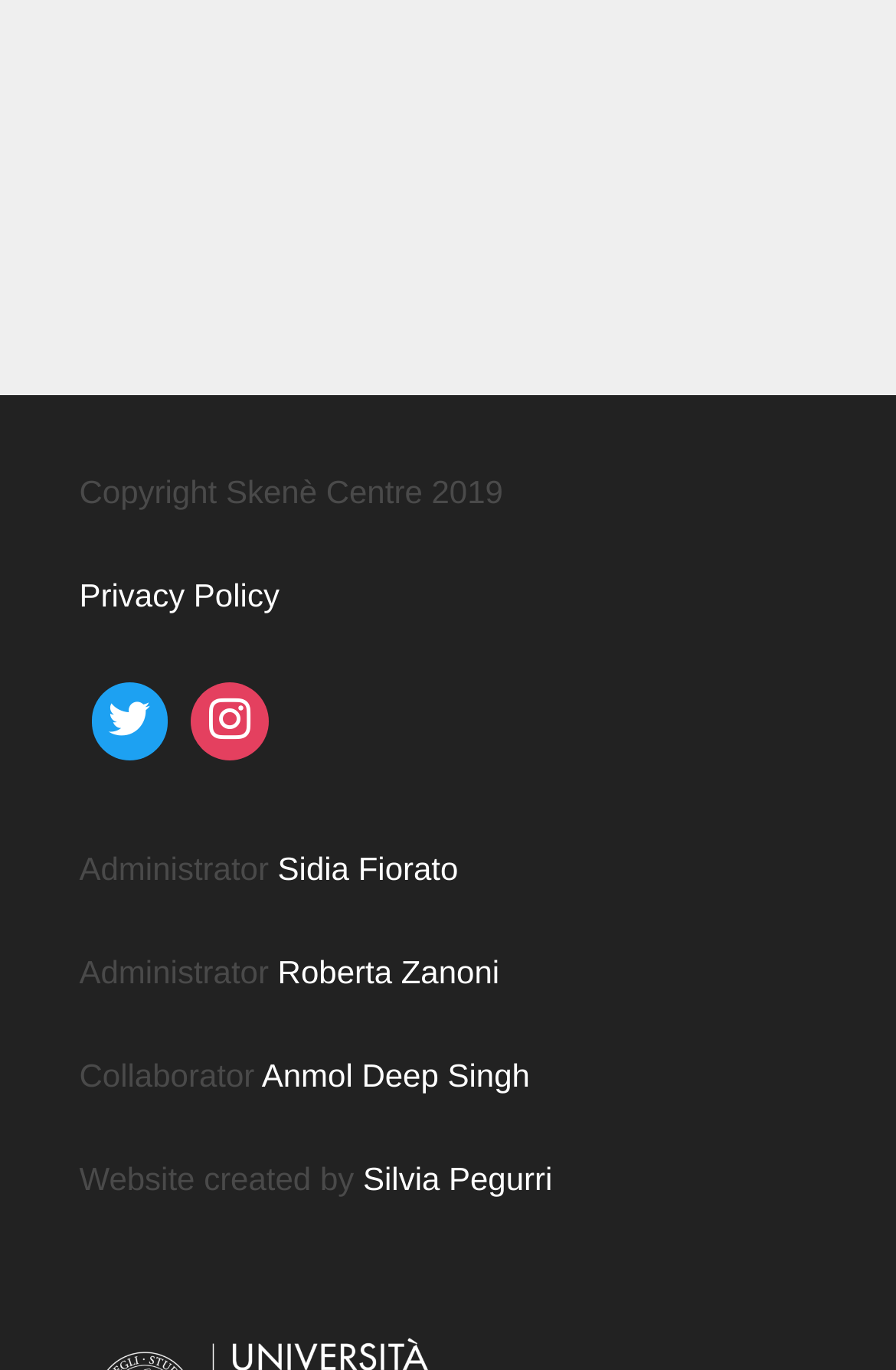What is the relationship between Roberta Zanoni and Administrator?
Please respond to the question with a detailed and informative answer.

Roberta Zanoni and Sidia Fiorato are both listed under the 'Administrator' category, indicating that they share the same role or category.